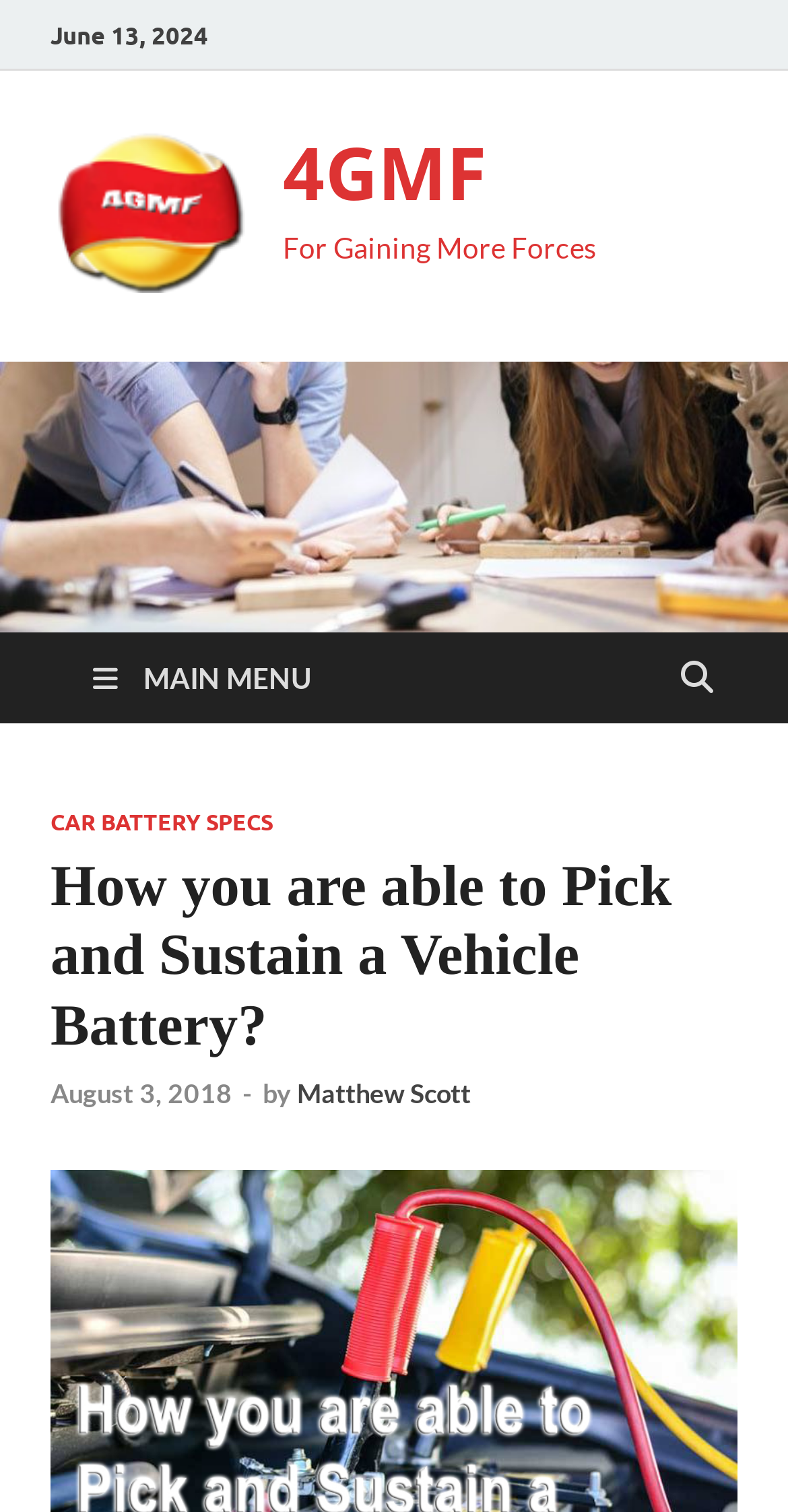Identify and provide the bounding box for the element described by: "alt="4GMF"".

[0.064, 0.172, 0.321, 0.198]